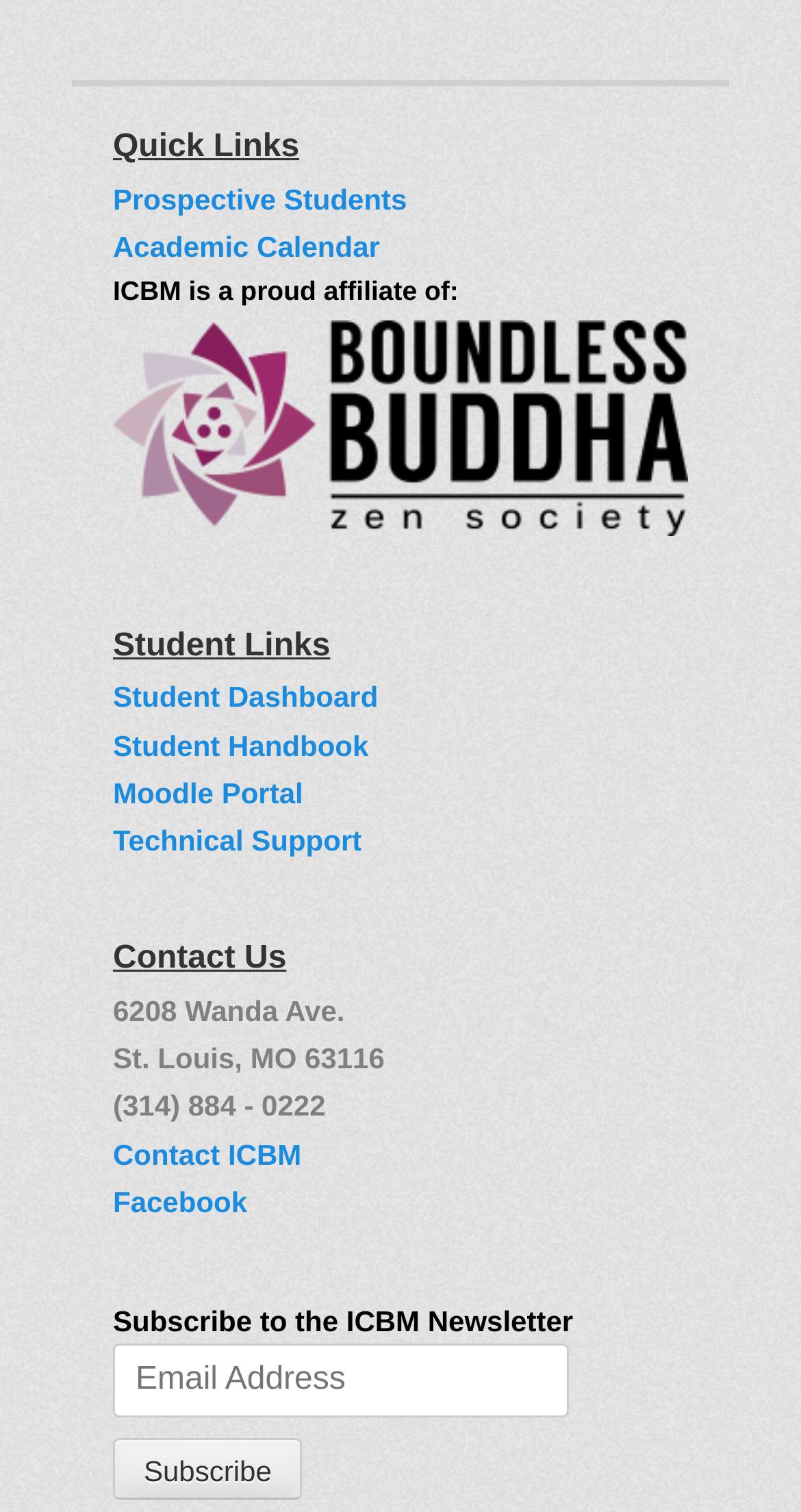Can you find the bounding box coordinates for the element that needs to be clicked to execute this instruction: "Contact ICBM"? The coordinates should be given as four float numbers between 0 and 1, i.e., [left, top, right, bottom].

[0.141, 0.752, 0.376, 0.774]